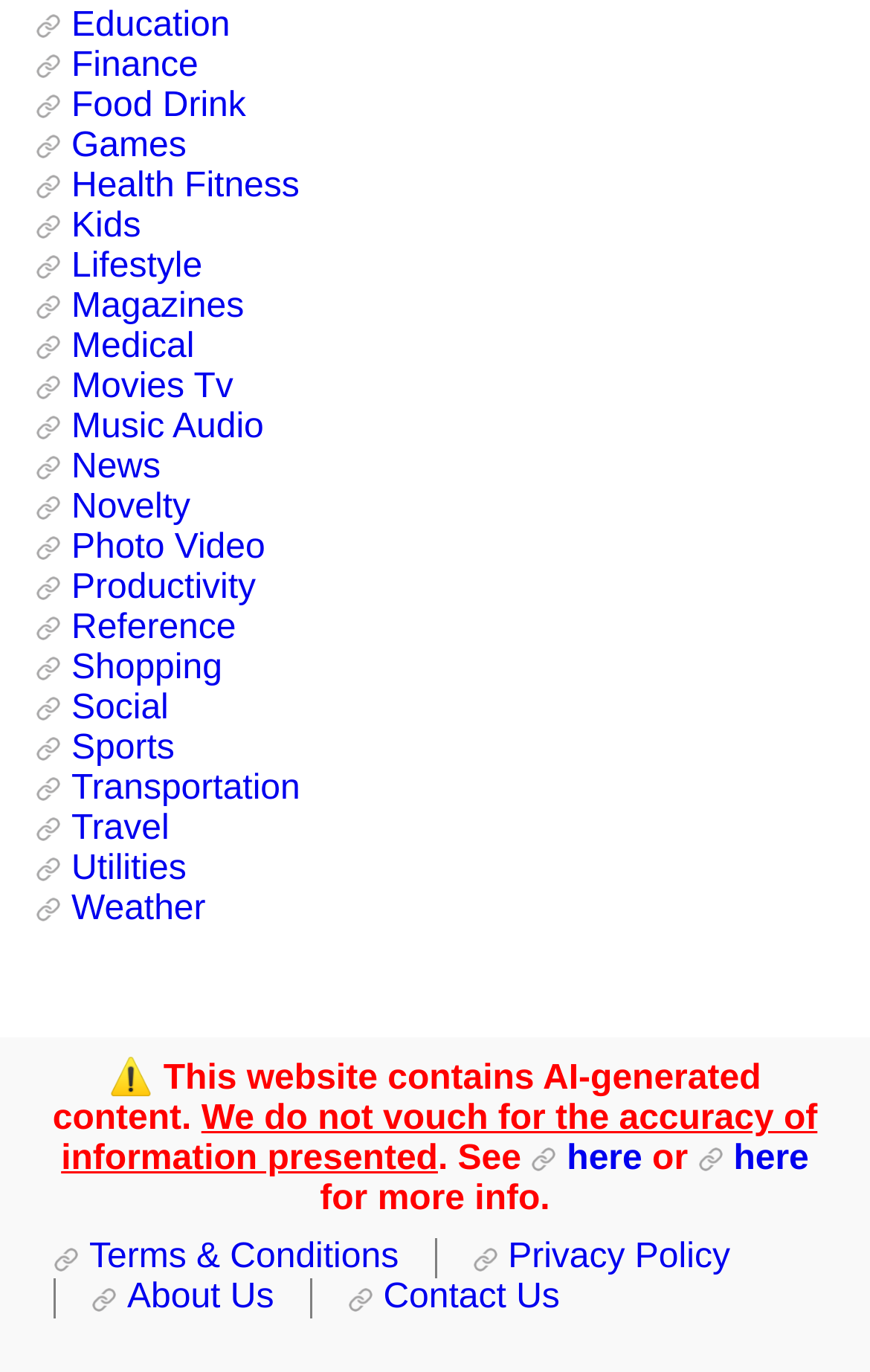Given the content of the image, can you provide a detailed answer to the question?
Where can I find more information about the website?

The webpage provides links to Terms & Conditions, Privacy Policy, About Us, and Contact Us sections, which can be used to find more information about the website.